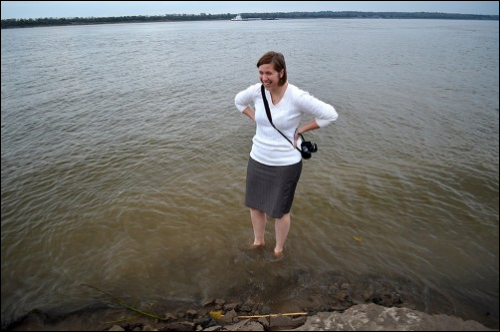What is the color of the woman's sweater?
Using the image as a reference, answer the question in detail.

The caption specifically mentions that the woman is wearing a white sweater, which is a casual yet stylish outfit that complements her overall appearance.